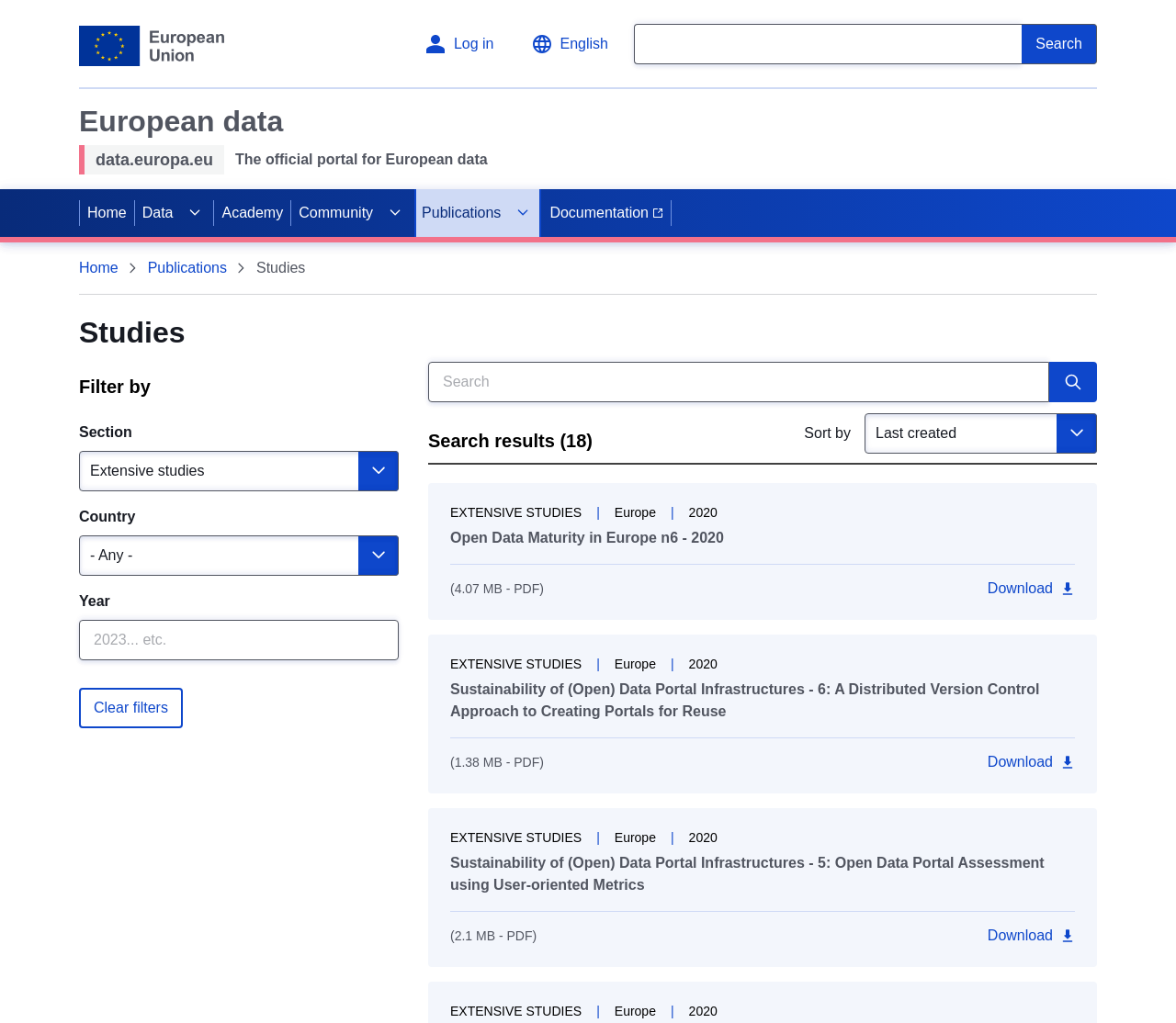How many search results are displayed on the webpage?
Based on the image, give a concise answer in the form of a single word or short phrase.

18